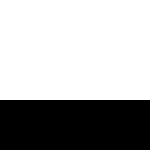Provide a comprehensive description of the image.

The image presents the cover of "Little Women" by Louisa May Alcott, a cherished classic in American literature. This memorable novel follows the lives of the four March sisters—Meg, Jo, Beth, and Amy—as they navigate the challenges of growing up during the Civil War era. The cover art typically showcases themes of family, aspiration, and the transformative power of love and friendship, capturing the essence of the sisters' journey from childhood to adulthood. This particular edition is part of a suggested reading list for those interested in exploring Alcott's work, reflecting its enduring popularity and significance in literary history.